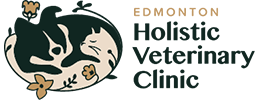Give an in-depth description of what is happening in the image.

The image showcases the logo of the Edmonton Holistic Veterinary Clinic. The design features a harmonious composition of a cat and a dog, intertwined with floral elements, symbolizing the clinic's focus on holistic animal care. The name "EDMONTON" is elegantly displayed above "Holistic Veterinary Clinic," emphasizing the clinic's commitment to integrating traditional and alternative veterinary practices. This logo reflects the clinic's mission to provide compassionate and comprehensive veterinary services for pets, promoting their well-being in a nurturing environment.